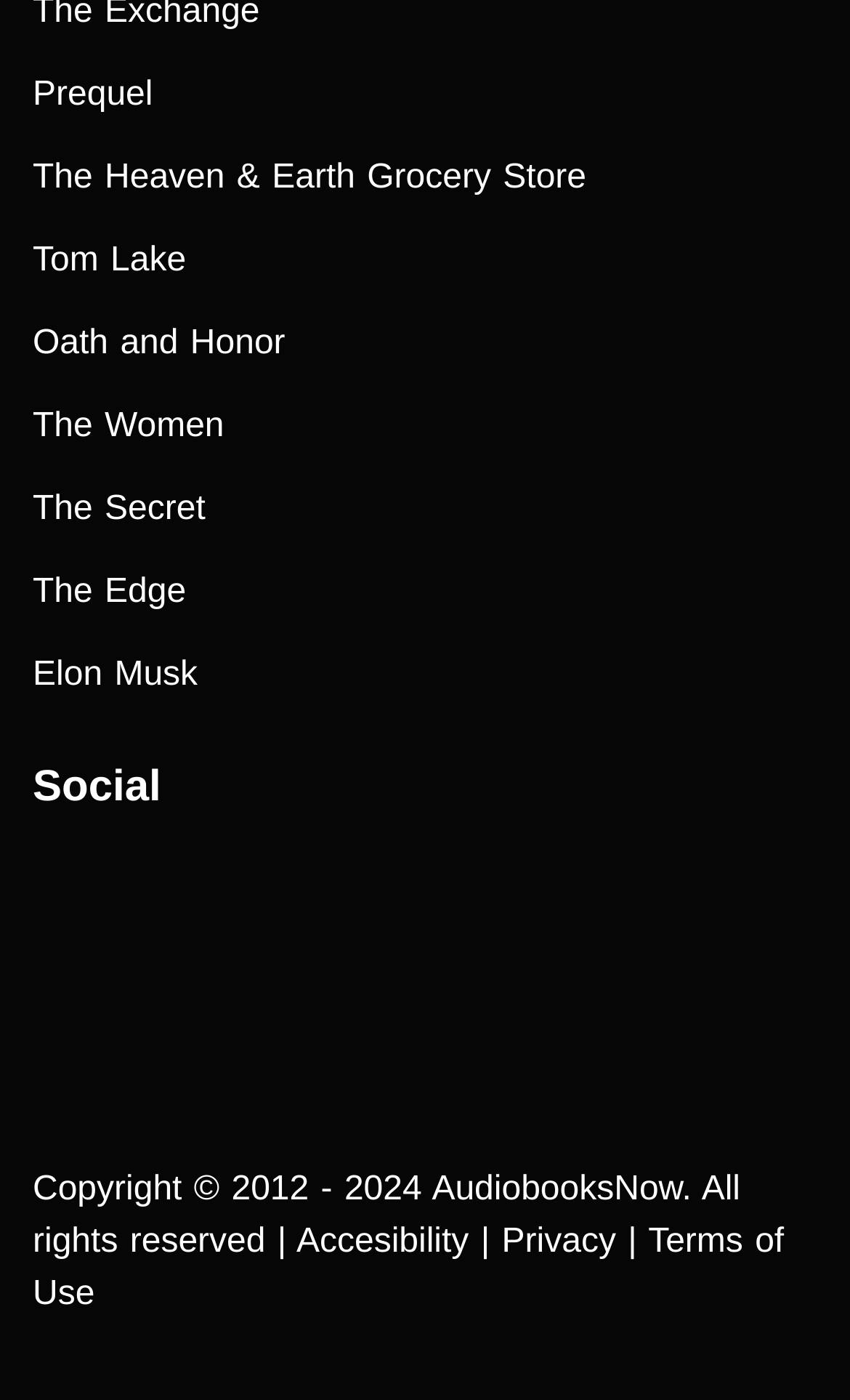Find the bounding box coordinates of the area to click in order to follow the instruction: "Click on the Prequel link".

[0.038, 0.039, 0.962, 0.098]